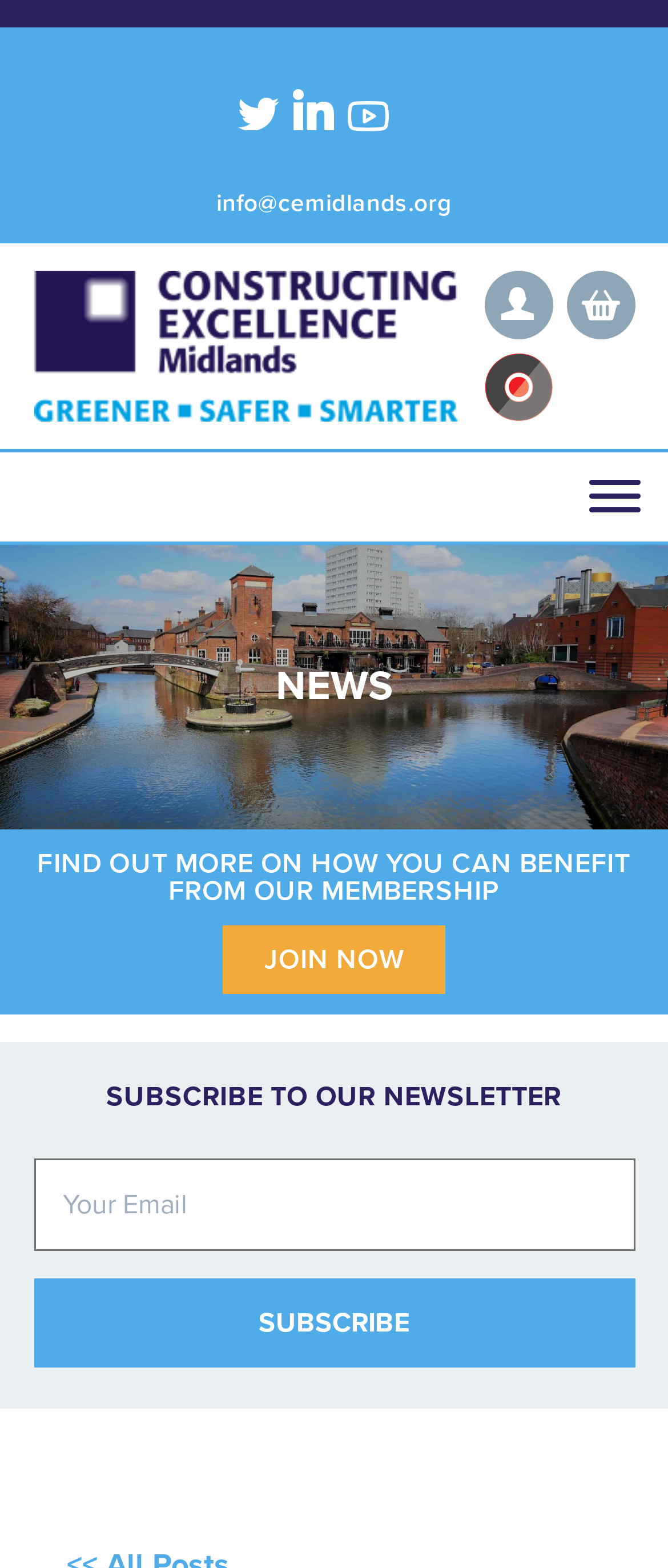What is the organization's email address?
Please give a detailed and thorough answer to the question, covering all relevant points.

I found the email address by looking at the link element with the text 'info@cemidlands.org' which is located at the top of the webpage.